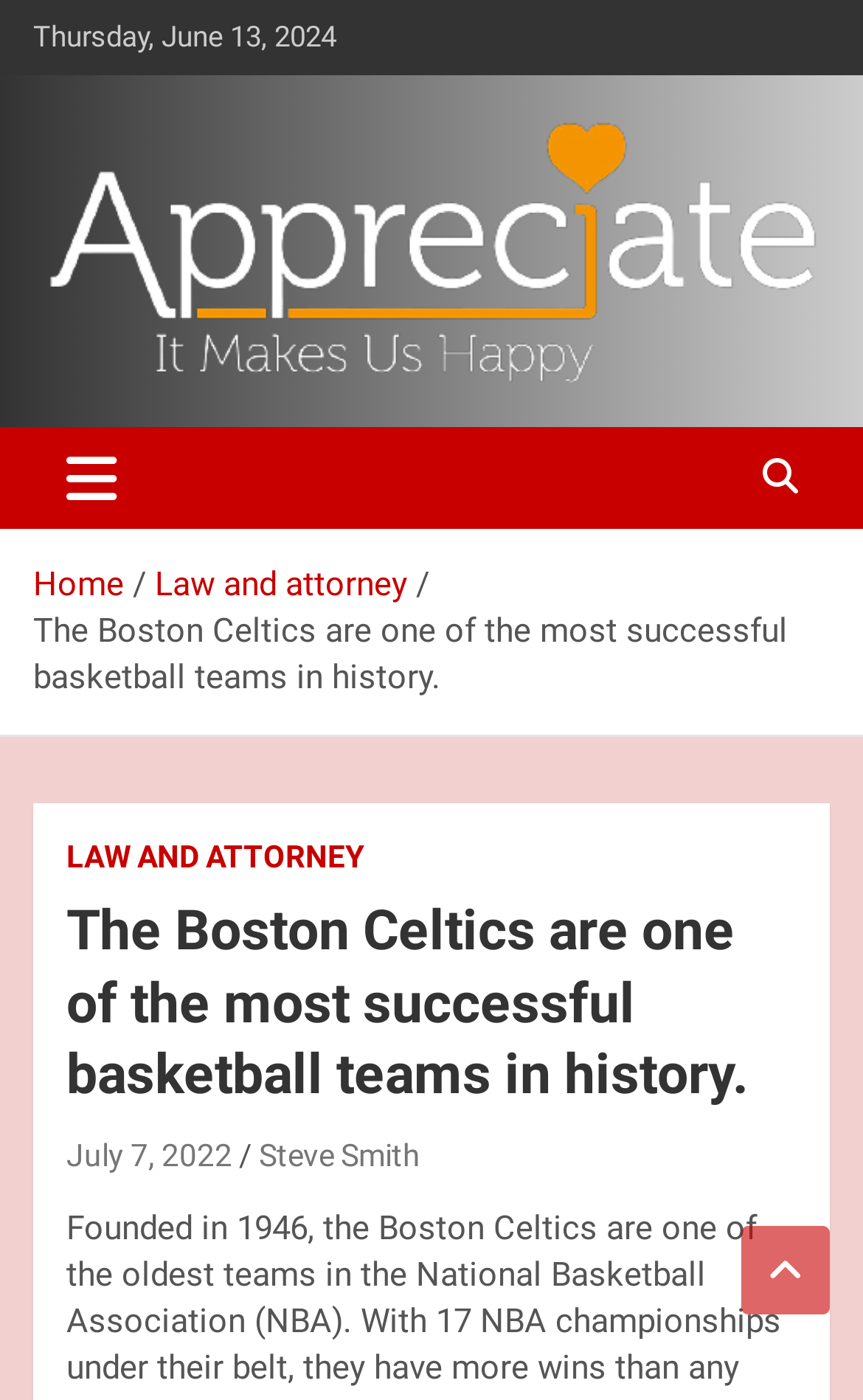Please answer the following question using a single word or phrase: What is the date displayed at the top?

Thursday, June 13, 2024